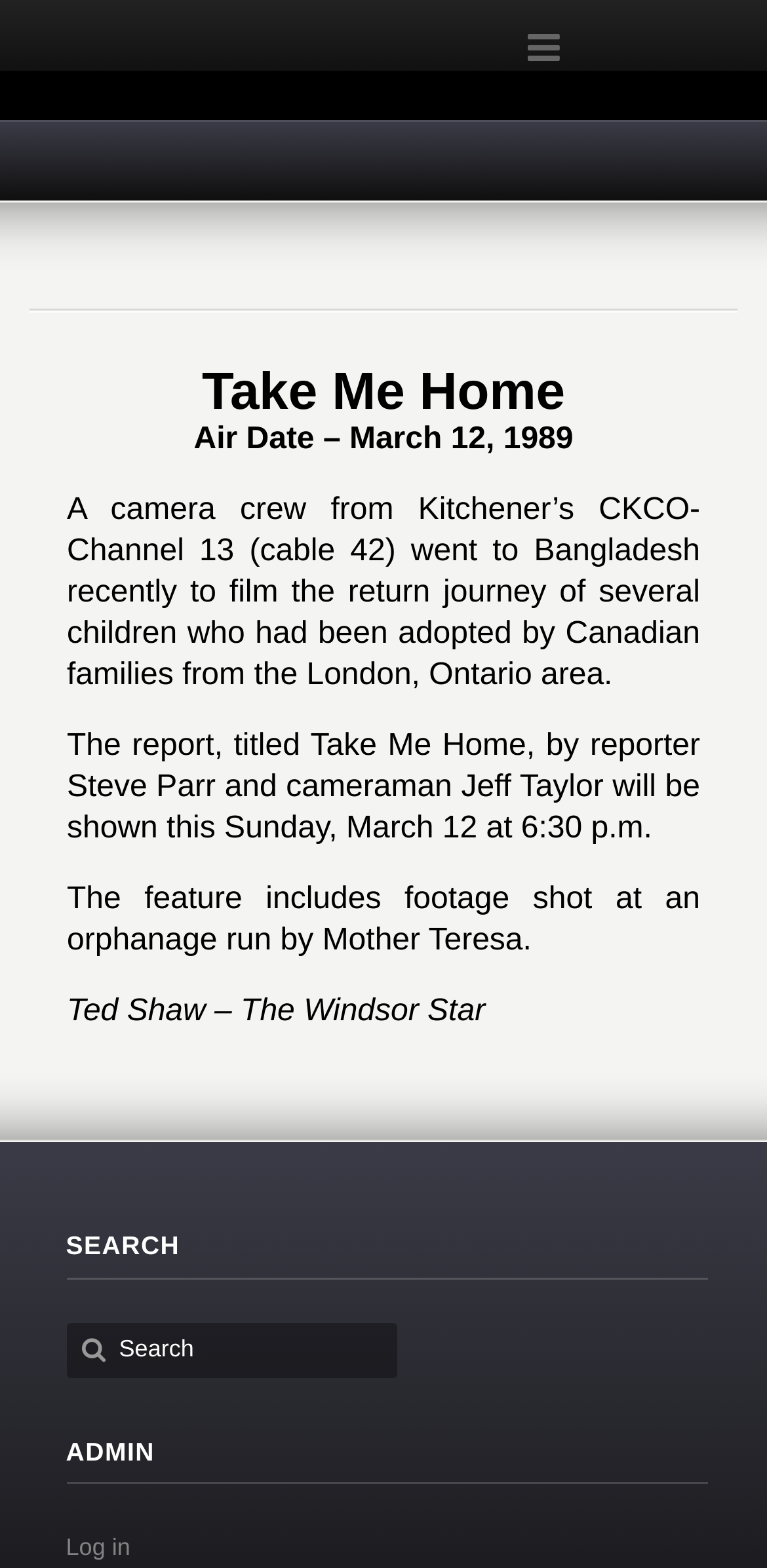What is the air date of the report?
Please provide a comprehensive answer based on the visual information in the image.

The air date of the report can be found in the second paragraph of the webpage, which states 'Air Date – March 12, 1989'.